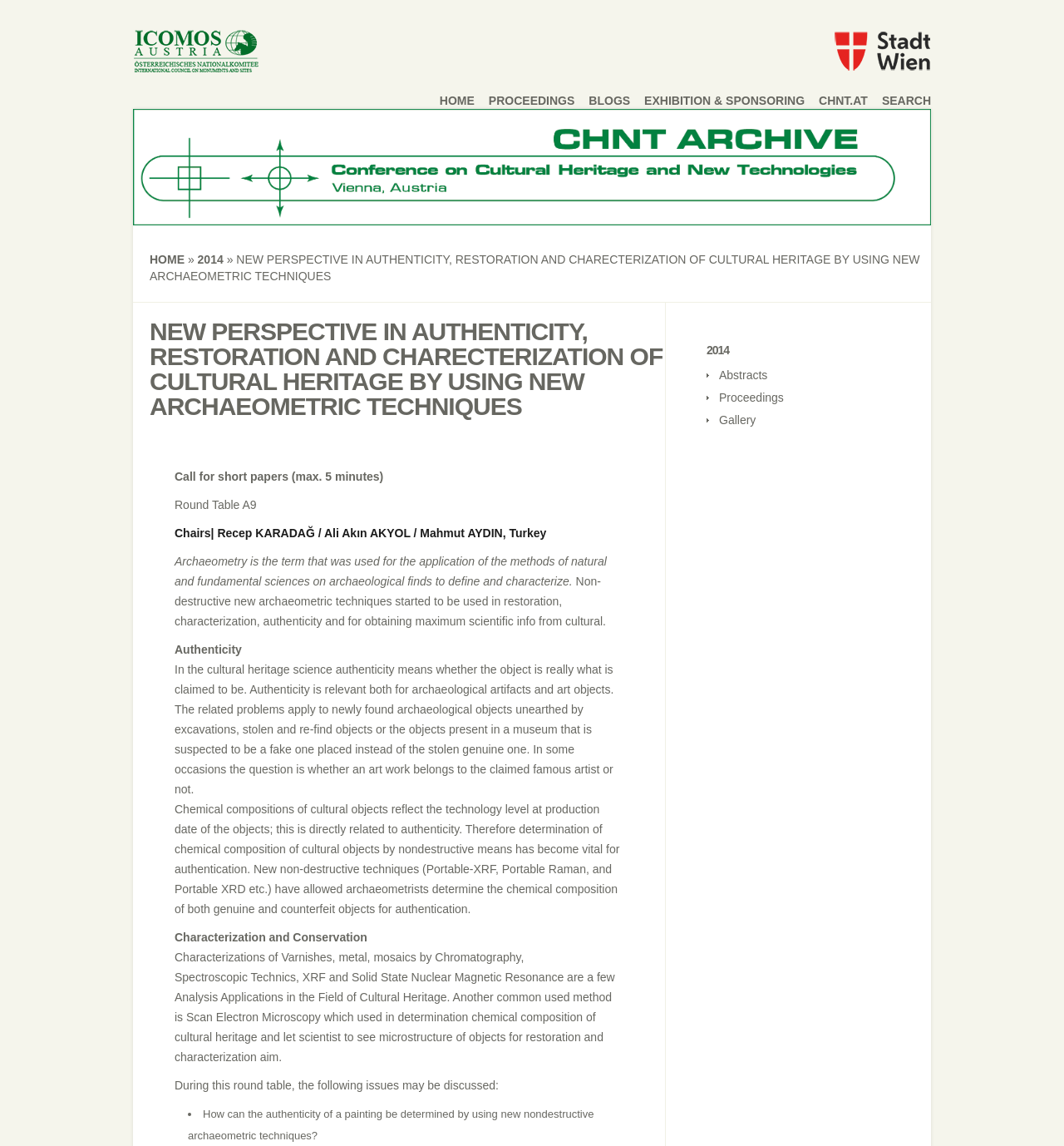Identify the headline of the webpage and generate its text content.

NEW PERSPECTIVE IN AUTHENTICITY, RESTORATION AND CHARECTERIZATION OF CULTURAL HERITAGE BY USING NEW ARCHAEOMETRIC TECHNIQUES